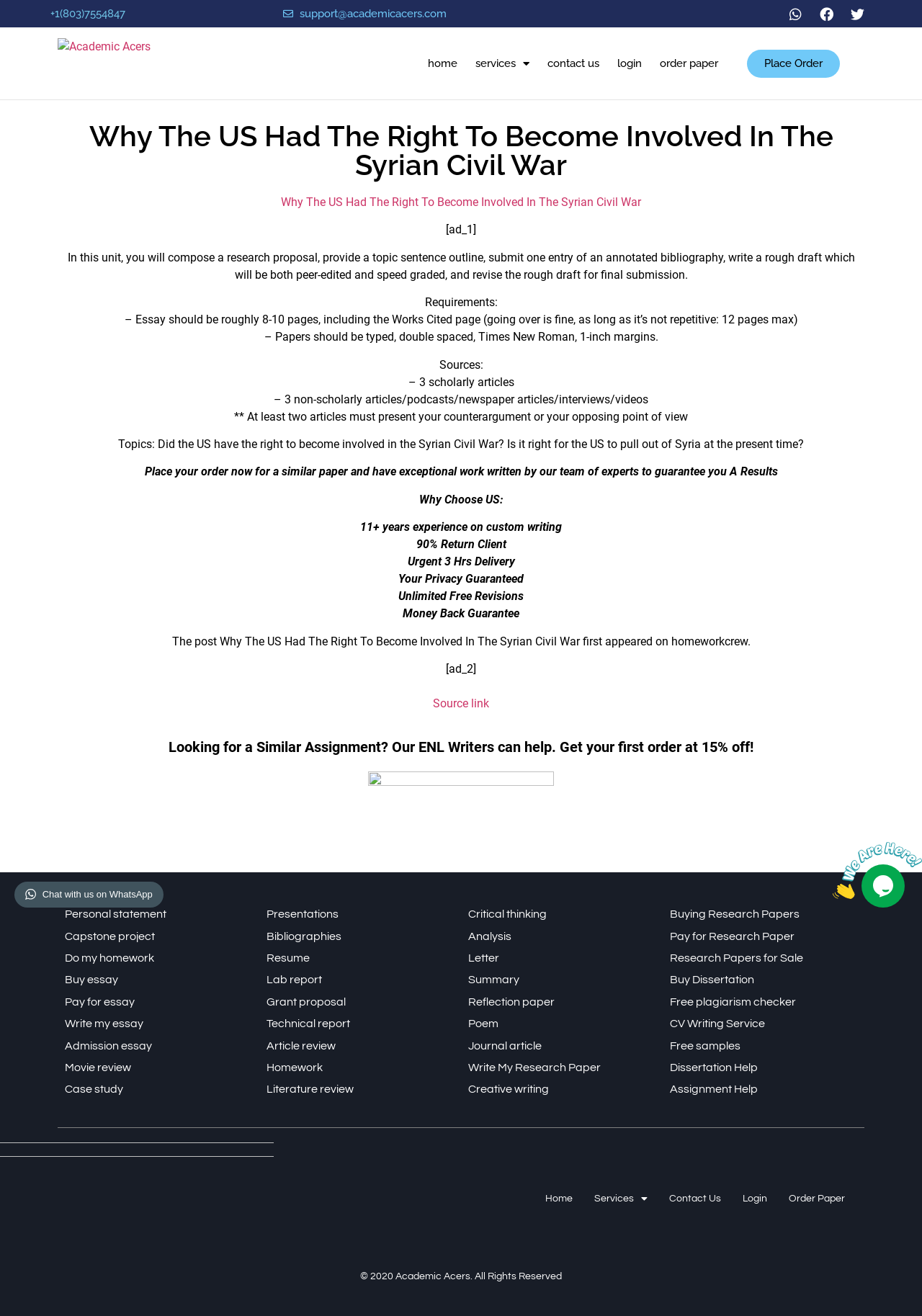Please determine the bounding box coordinates of the clickable area required to carry out the following instruction: "Subscribe to the newsletter". The coordinates must be four float numbers between 0 and 1, represented as [left, top, right, bottom].

None